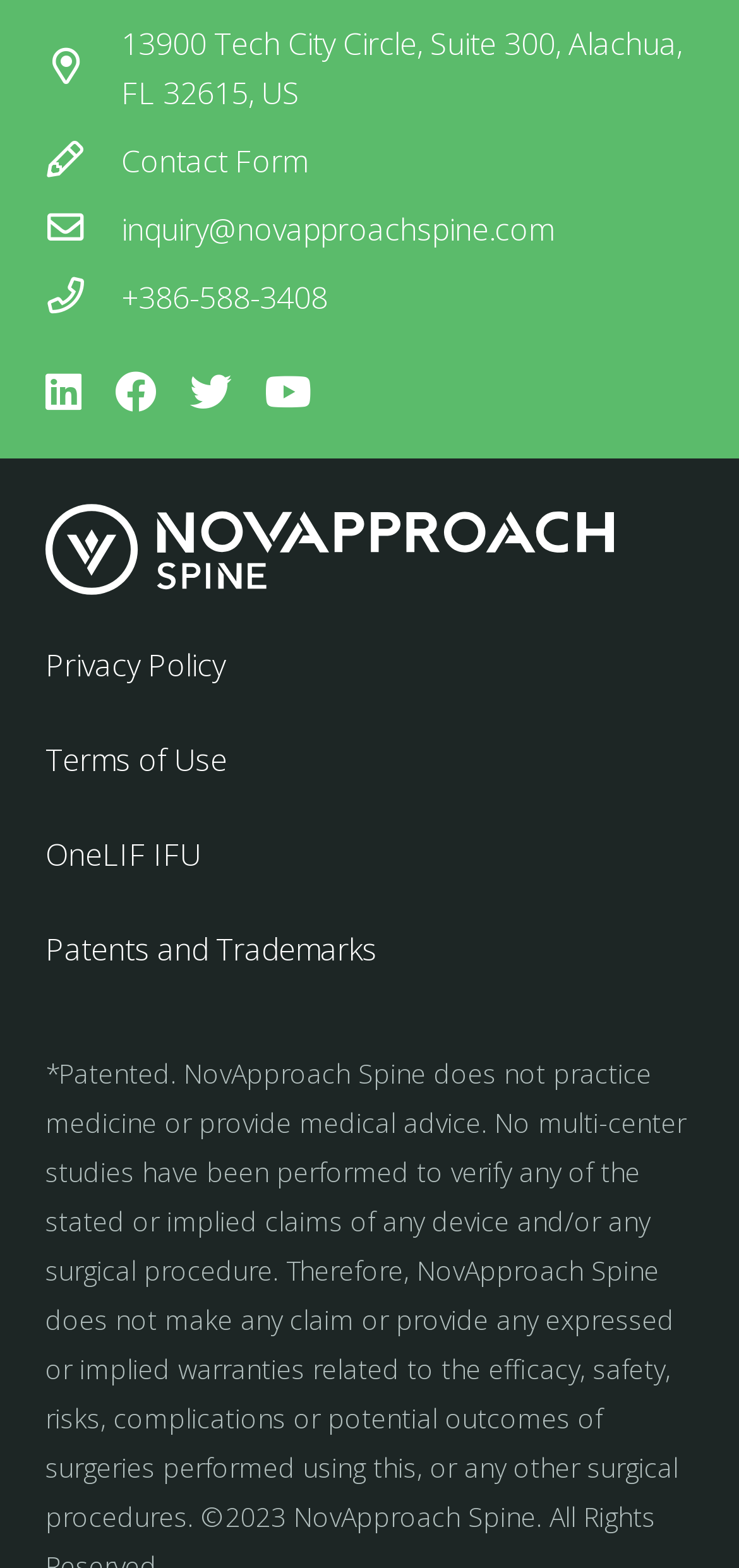What is the logo of Novapproach Spine?
Kindly offer a detailed explanation using the data available in the image.

I found the logo by looking at the image on the webpage, specifically the one with the description 'Novapproach Spine Logo'. This image is likely the logo of Novapproach Spine.